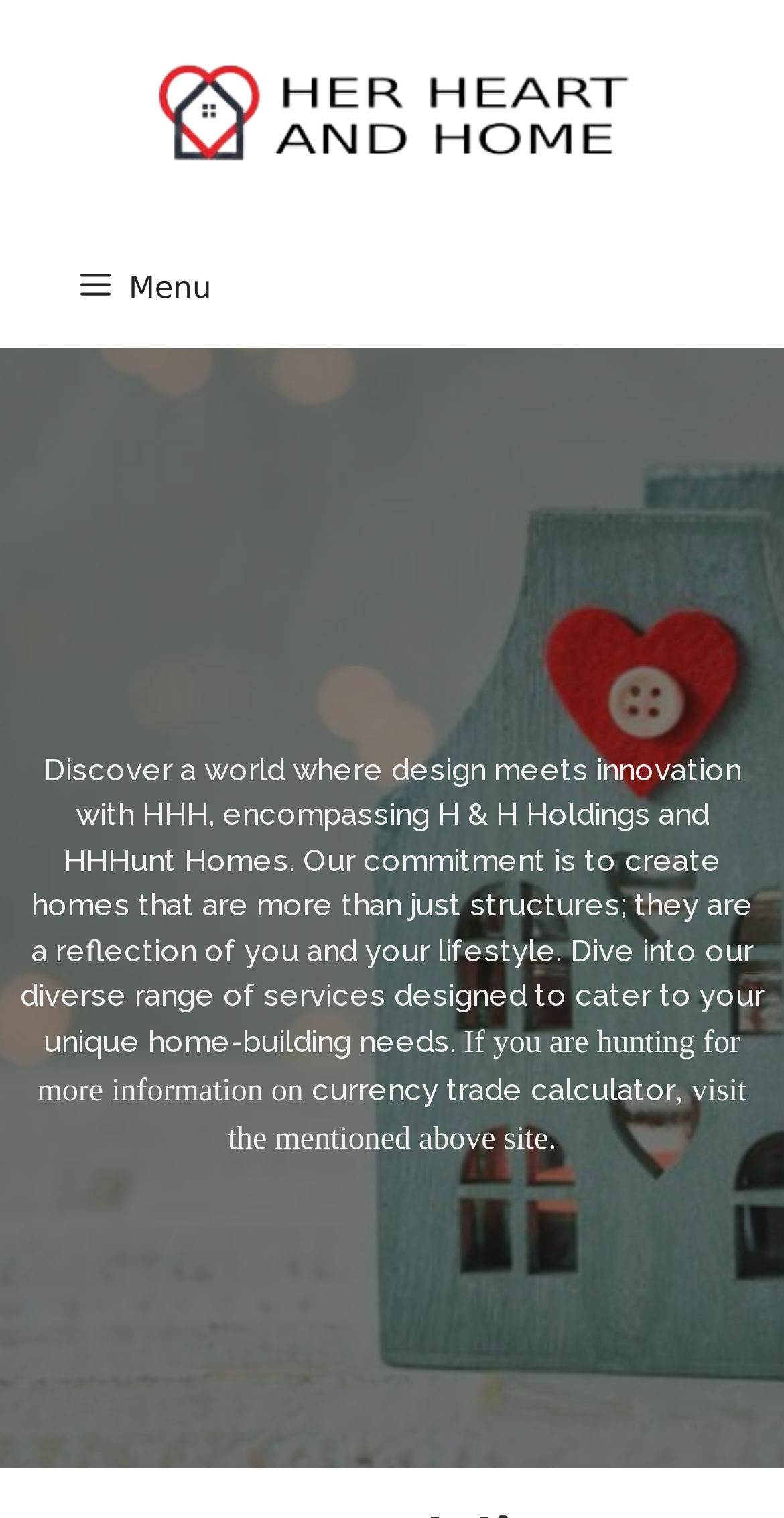Create a detailed summary of all the visual and textual information on the webpage.

The webpage is titled "Home - Her Heart And Home" and has a prominent banner at the top, spanning the entire width of the page. Within the banner, there is a link to "Her Heart And Home" accompanied by an image of the same name, positioned near the center of the banner.

Below the banner, there is a navigation section with a "Menu" button on the left side. The main content of the page starts with a heading that reads, "Discover a world where design meets innovation with HHH, encompassing H & H Holdings and HHHunt Homes." This heading is positioned near the top-center of the page.

The text continues below the heading, describing the company's commitment to creating homes that reflect the user's lifestyle. There are several links embedded within the text, including "encompassing", "commitment", "lifestyle", and "designed". These links are scattered throughout the paragraph, with some positioned near the center and others towards the right side of the page.

The text then shifts to describing the company's diverse range of services, designed to cater to unique home-building needs. Another link, "currency trade calculator", is positioned towards the bottom of the page, accompanied by a brief description. The final sentence on the page invites users to visit the mentioned site for more information.

Throughout the page, there are no prominent images aside from the logo in the banner. The overall layout is organized, with clear headings and concise text.